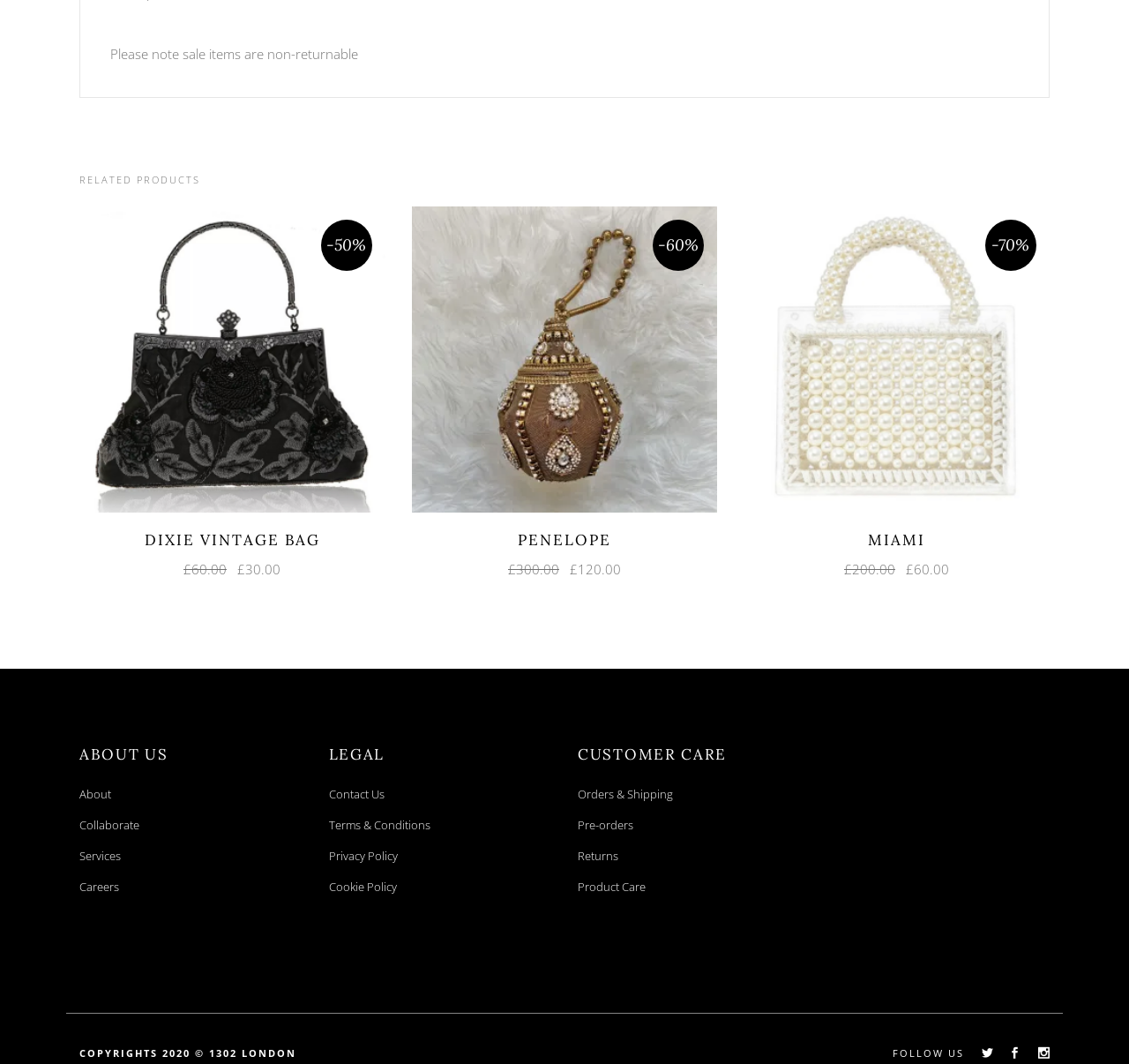What is the purpose of the 'ADD TO BASKET' links?
Using the image, answer in one word or phrase.

To add products to basket